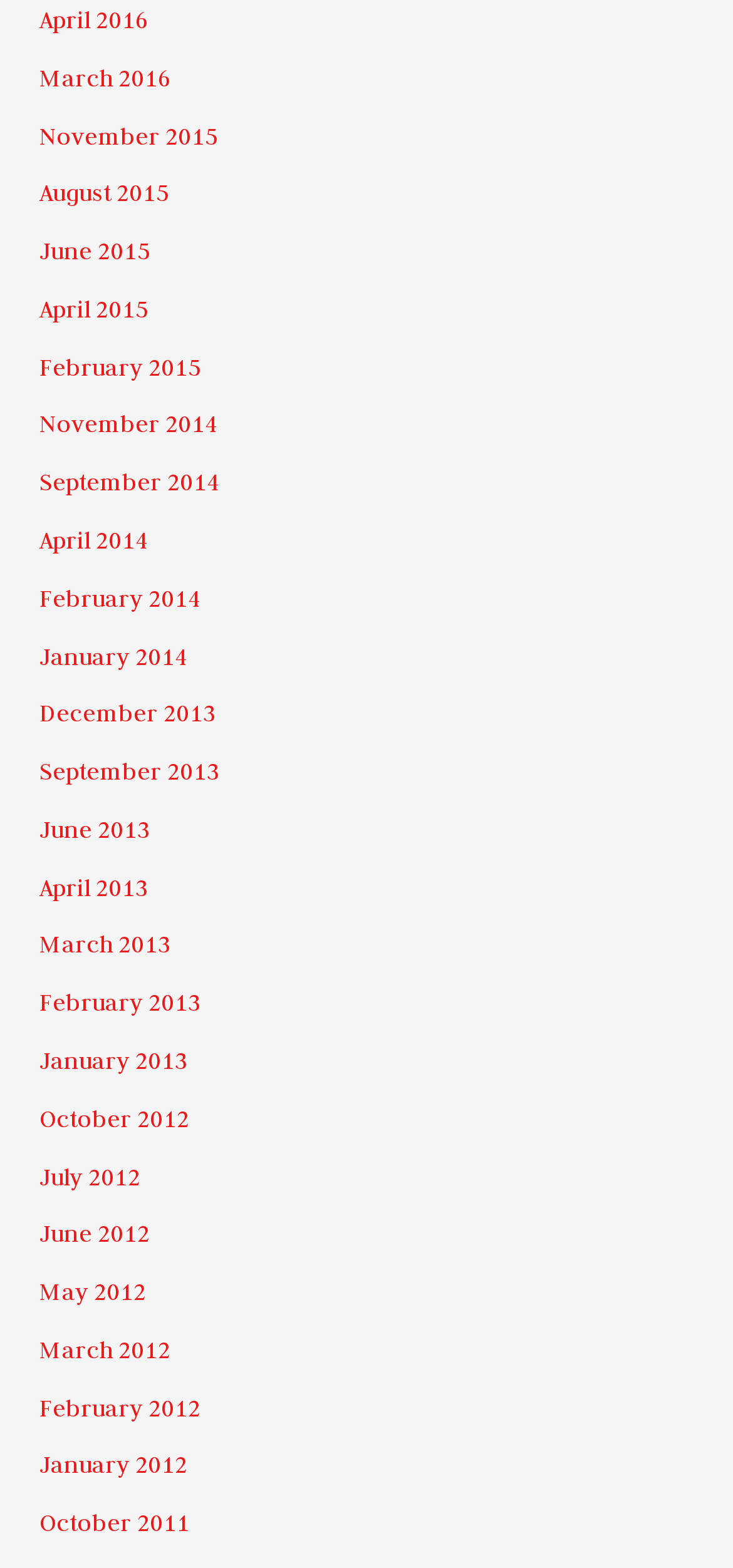What is the common format of the link texts?
Please provide a comprehensive answer based on the information in the image.

I observed that all the link texts follow a consistent format, which is 'Month Year', such as 'April 2016', 'March 2015', and so on.